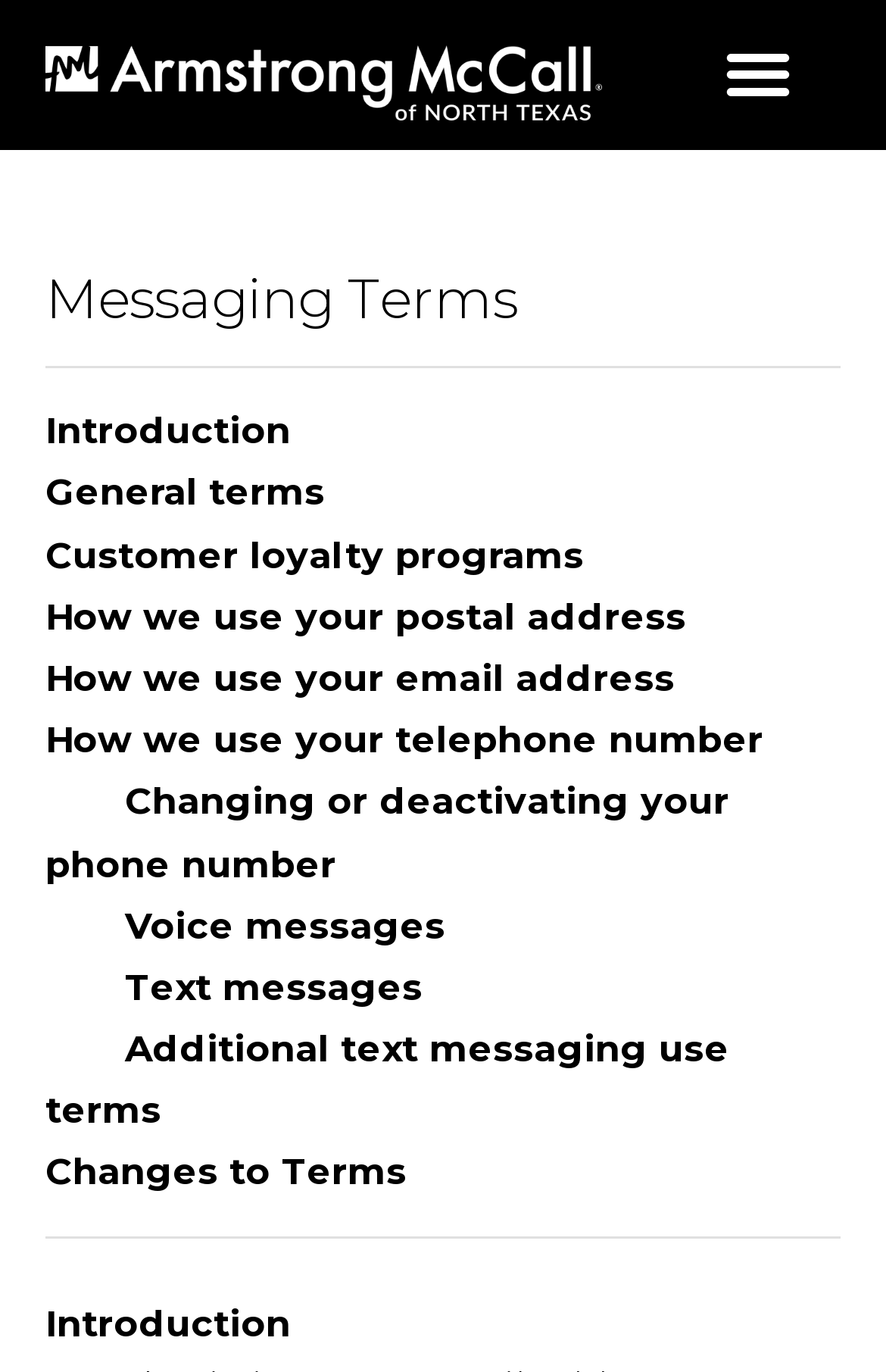Find the bounding box coordinates of the element to click in order to complete the given instruction: "Read news."

None